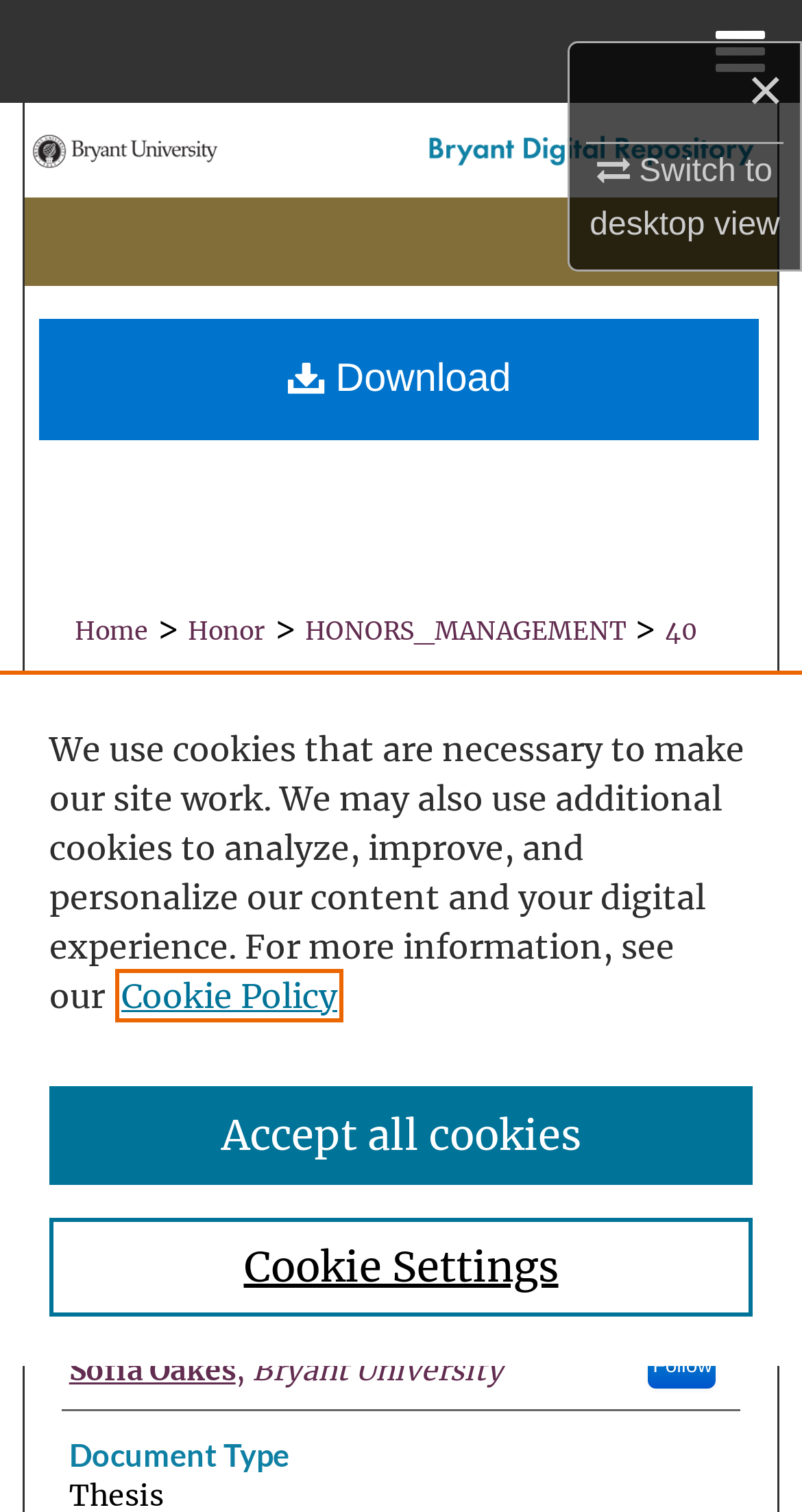Please mark the bounding box coordinates of the area that should be clicked to carry out the instruction: "Switch to desktop view".

[0.735, 0.097, 0.972, 0.161]